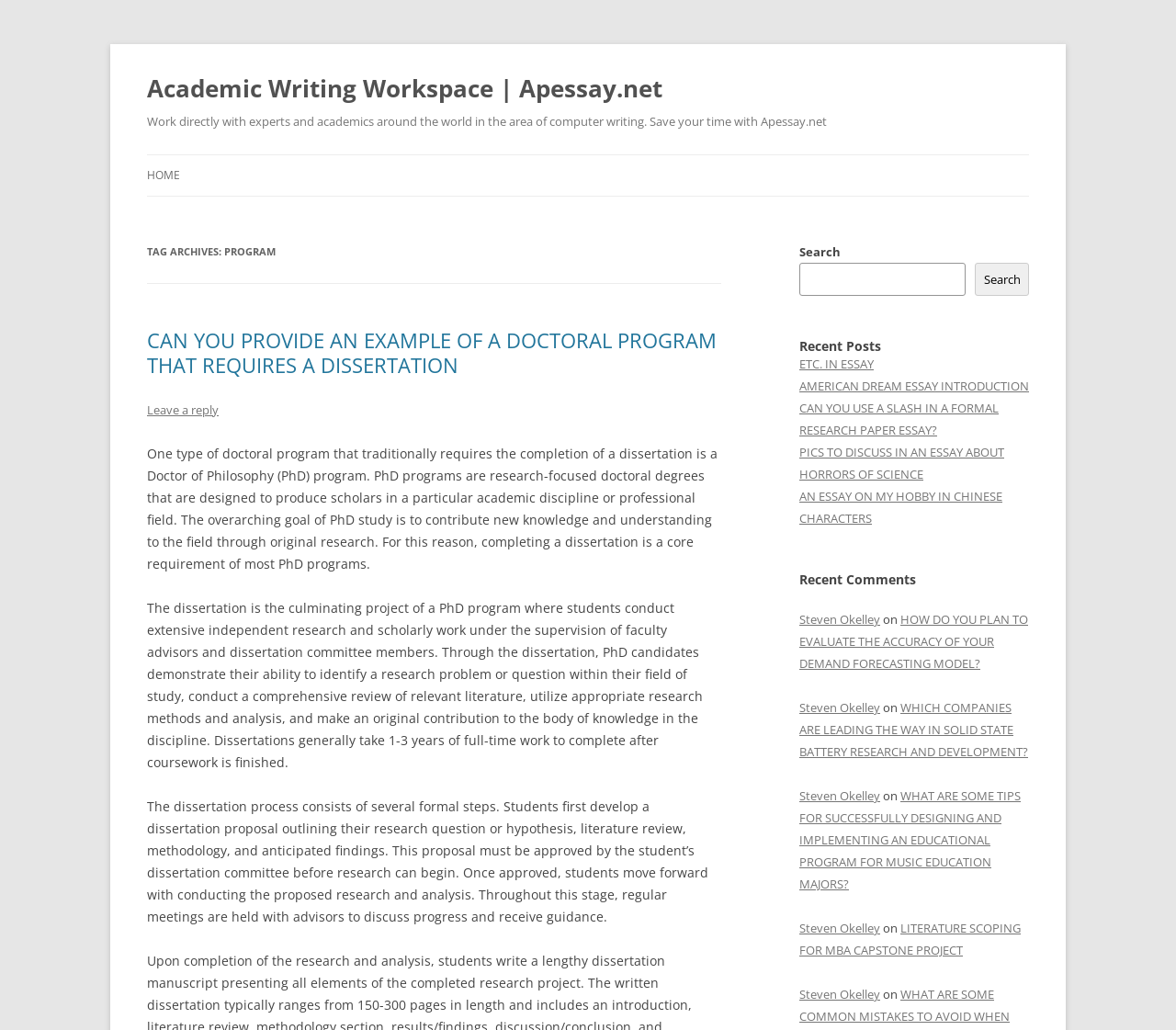Specify the bounding box coordinates of the element's area that should be clicked to execute the given instruction: "Leave a reply to the post". The coordinates should be four float numbers between 0 and 1, i.e., [left, top, right, bottom].

[0.125, 0.39, 0.186, 0.406]